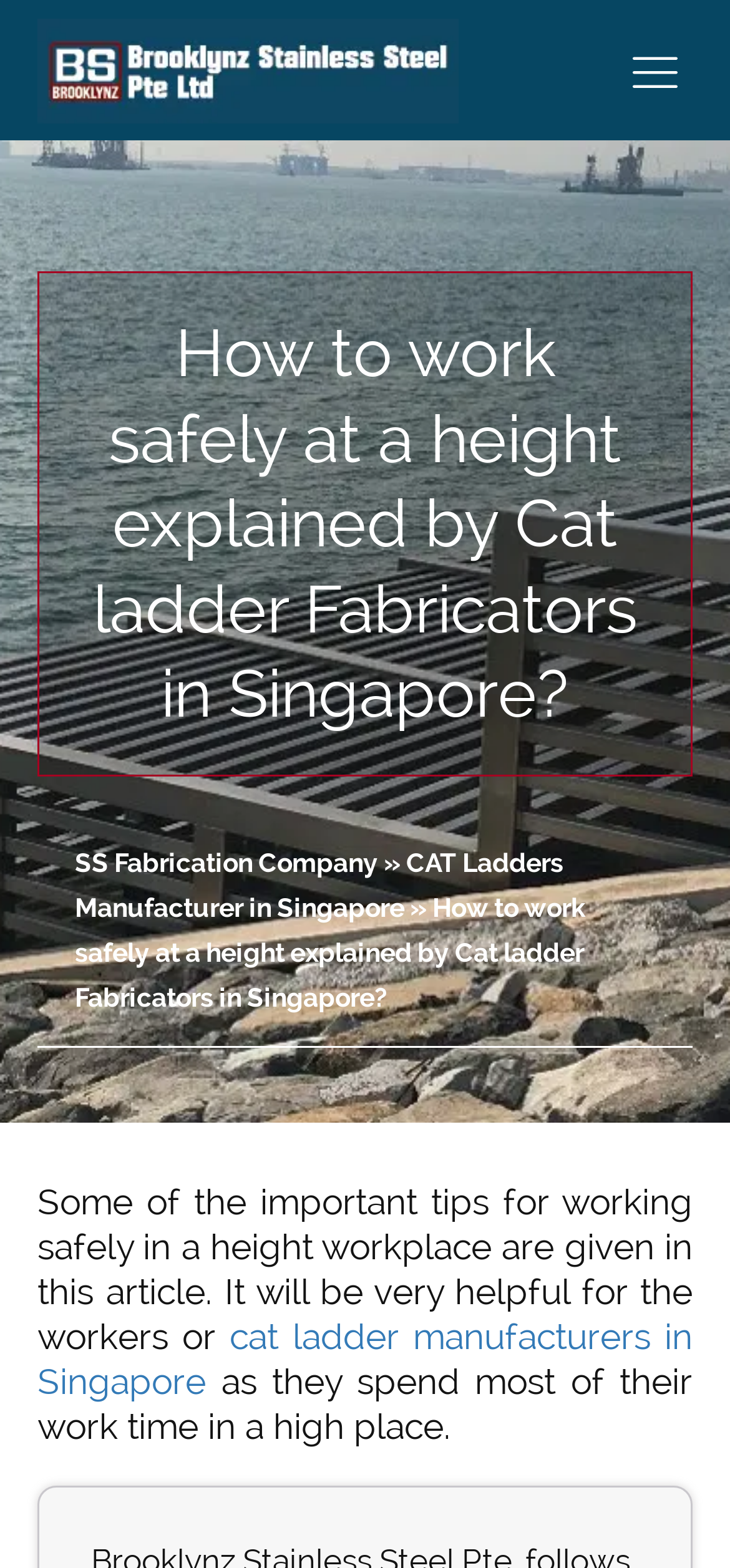What is the topic of the article?
From the image, respond with a single word or phrase.

Working safely at height